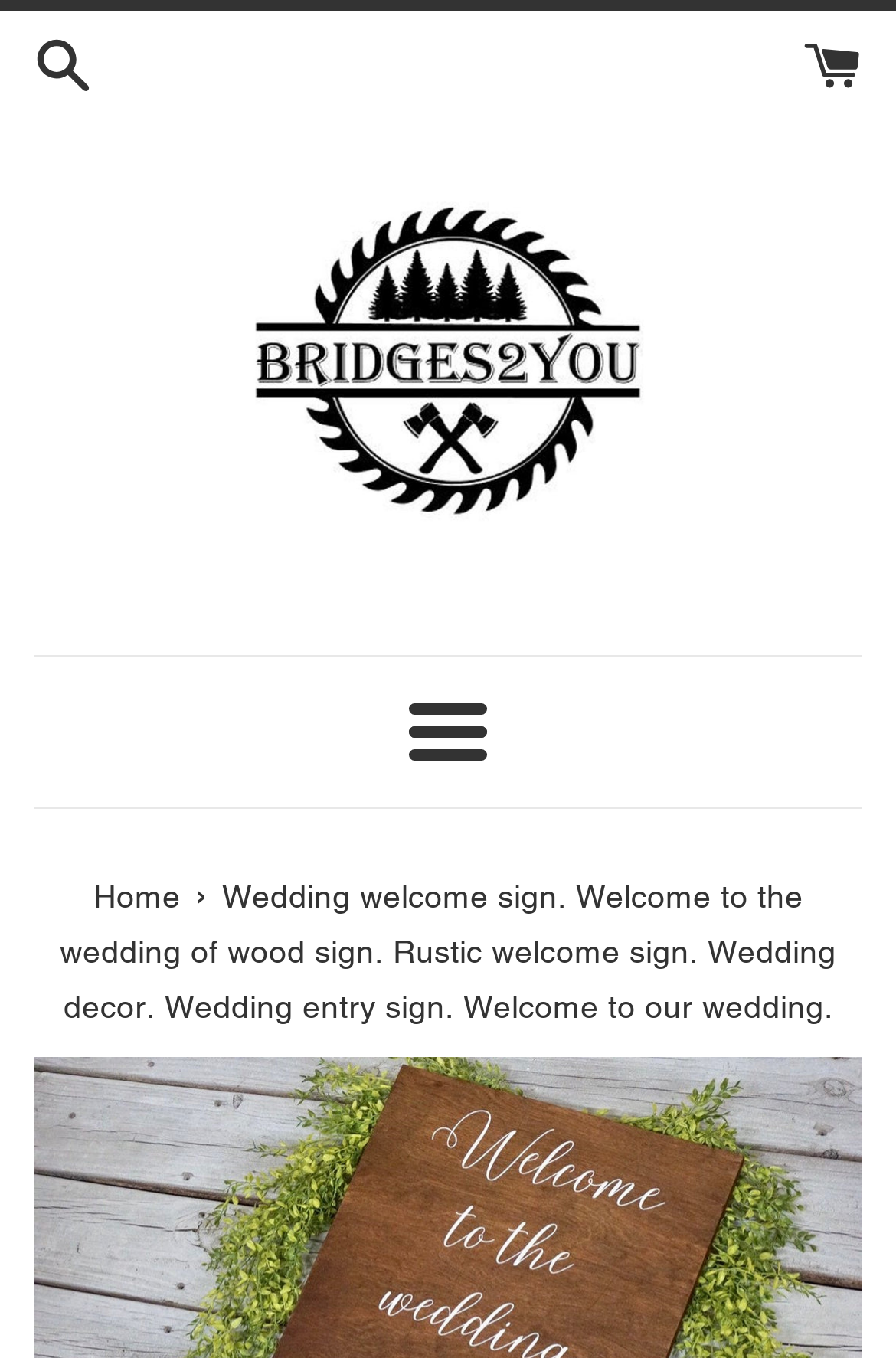What is the color of the text on the sign?
Please respond to the question with as much detail as possible.

The description of the sign mentions that the text is 'painted white', which suggests that the color of the text on the sign is white.